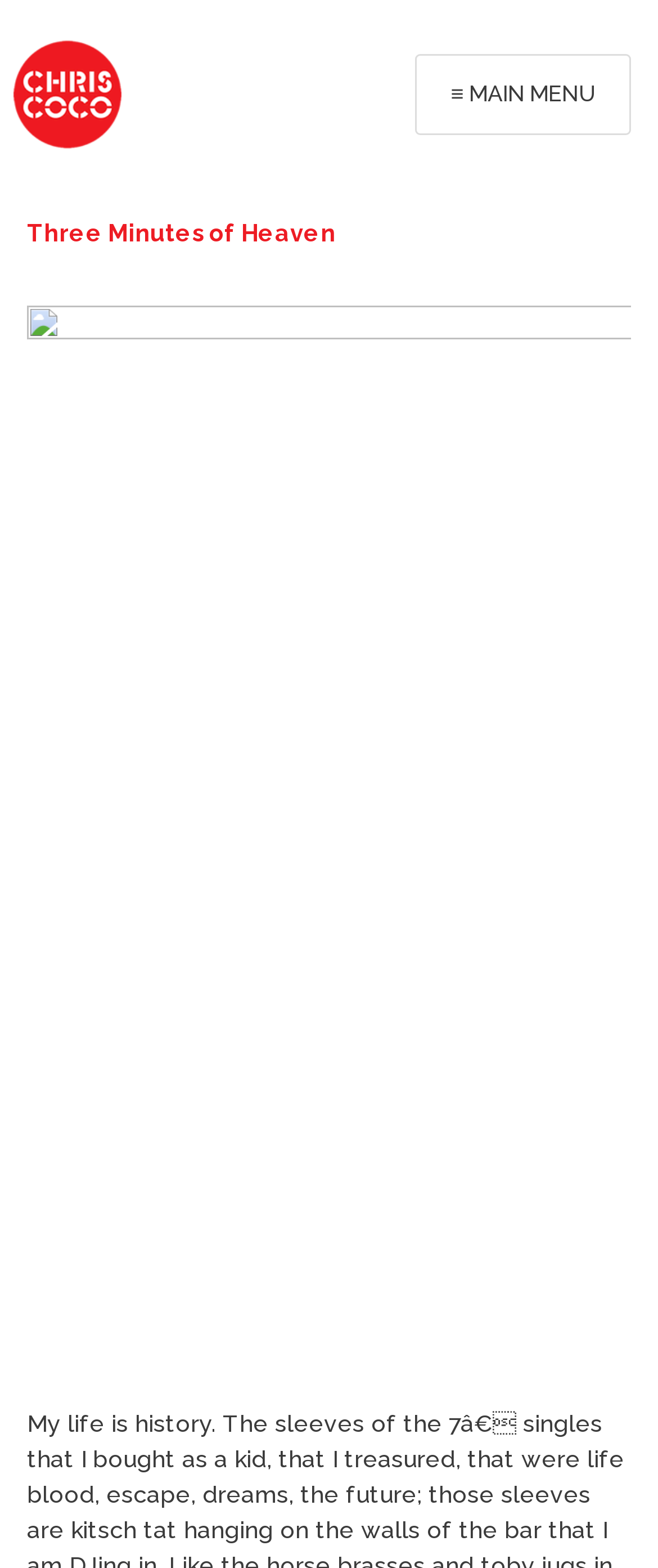Answer the question below with a single word or a brief phrase: 
What is the dominant color of the webpage?

Unknown